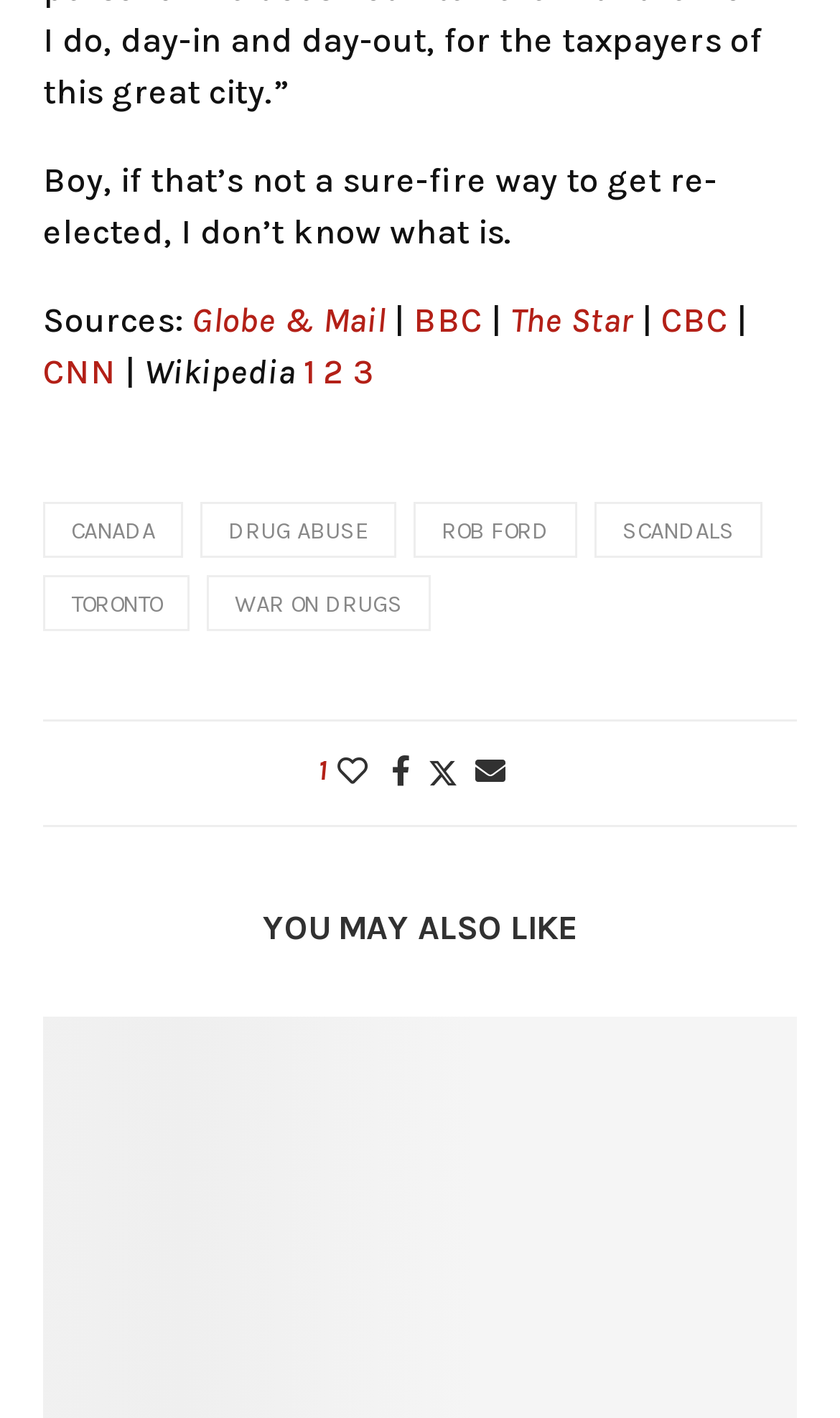What is the title of the section at the bottom?
Can you offer a detailed and complete answer to this question?

The section at the bottom of the page has a heading element with the ID 281, which says 'YOU MAY ALSO LIKE'. This section is located at the bottom of the page with a bounding box of [0.287, 0.638, 0.713, 0.671].